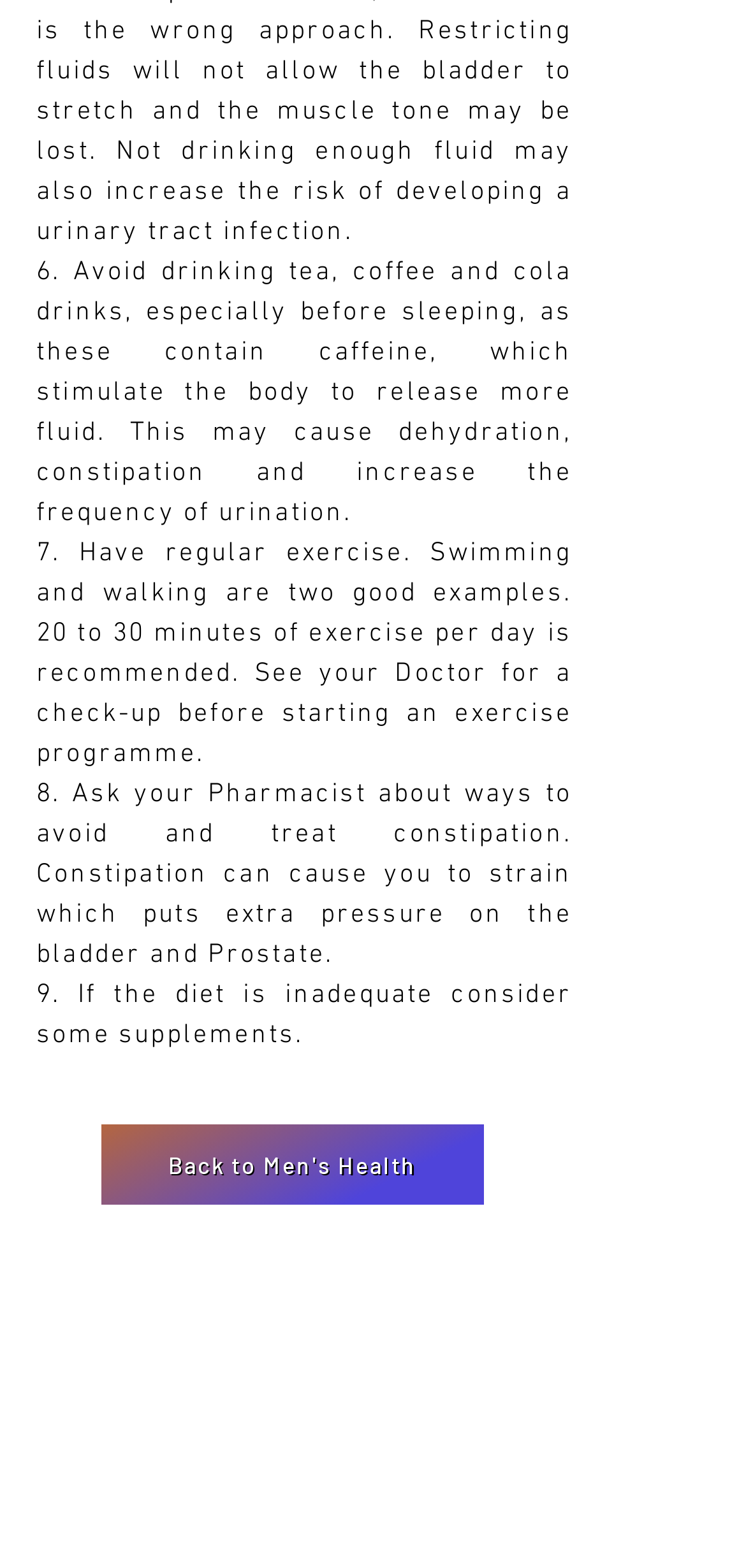Identify the bounding box of the UI component described as: "Back to Men's Health".

[0.136, 0.717, 0.649, 0.768]